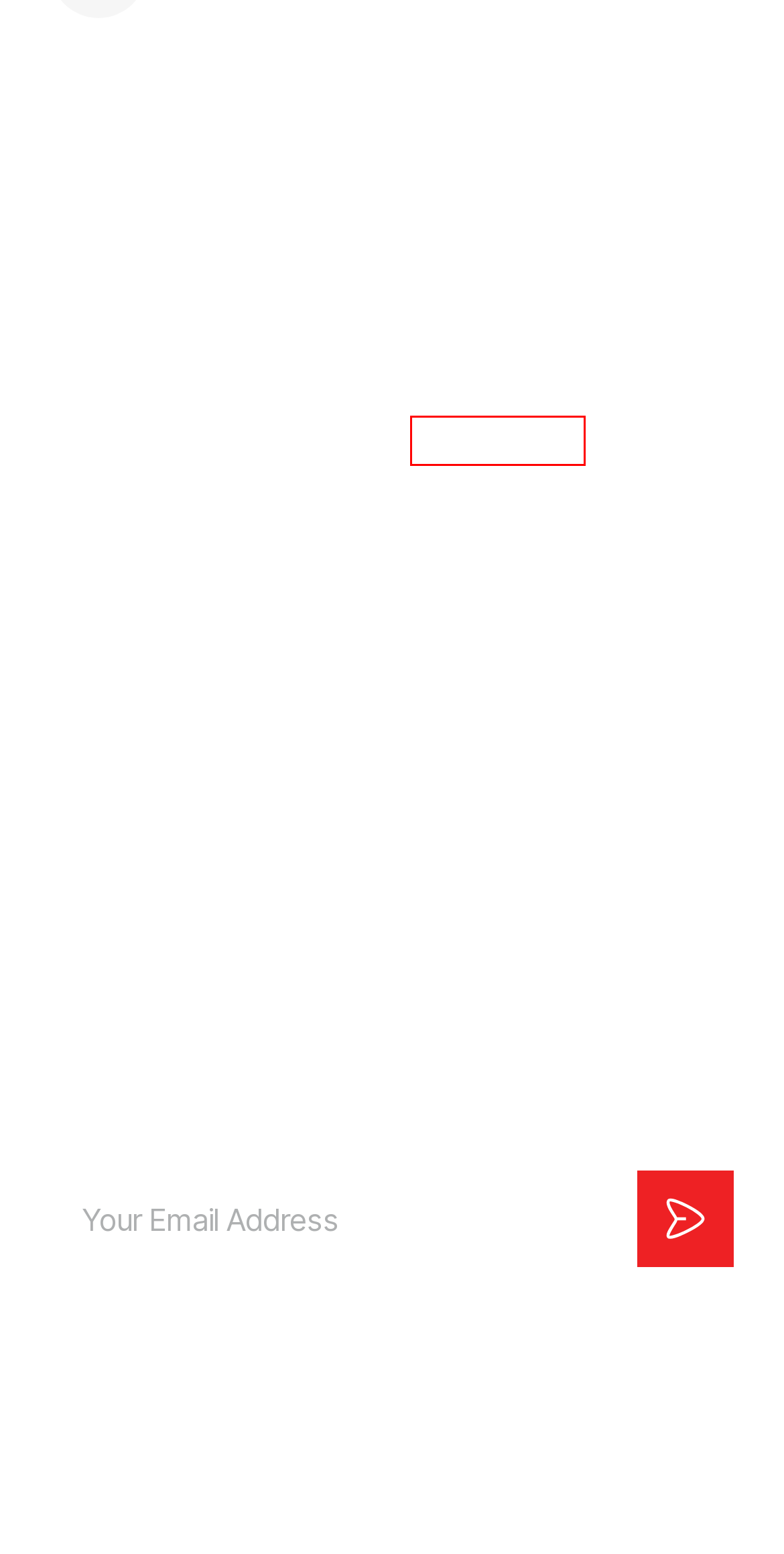With the provided webpage screenshot containing a red bounding box around a UI element, determine which description best matches the new webpage that appears after clicking the selected element. The choices are:
A. About Us - Mountain Times
B. Horoscopes for April 11th - April 17th, 2018 - Mountain Times
C. Advertise - Mountain Times
D. Contact Us - Mountain Times
E. Classifieds - Mountain Times
F. Local news - Mountain Times
G. Letters - Mountain Times
H. Community Calendar - Mountain Times

B